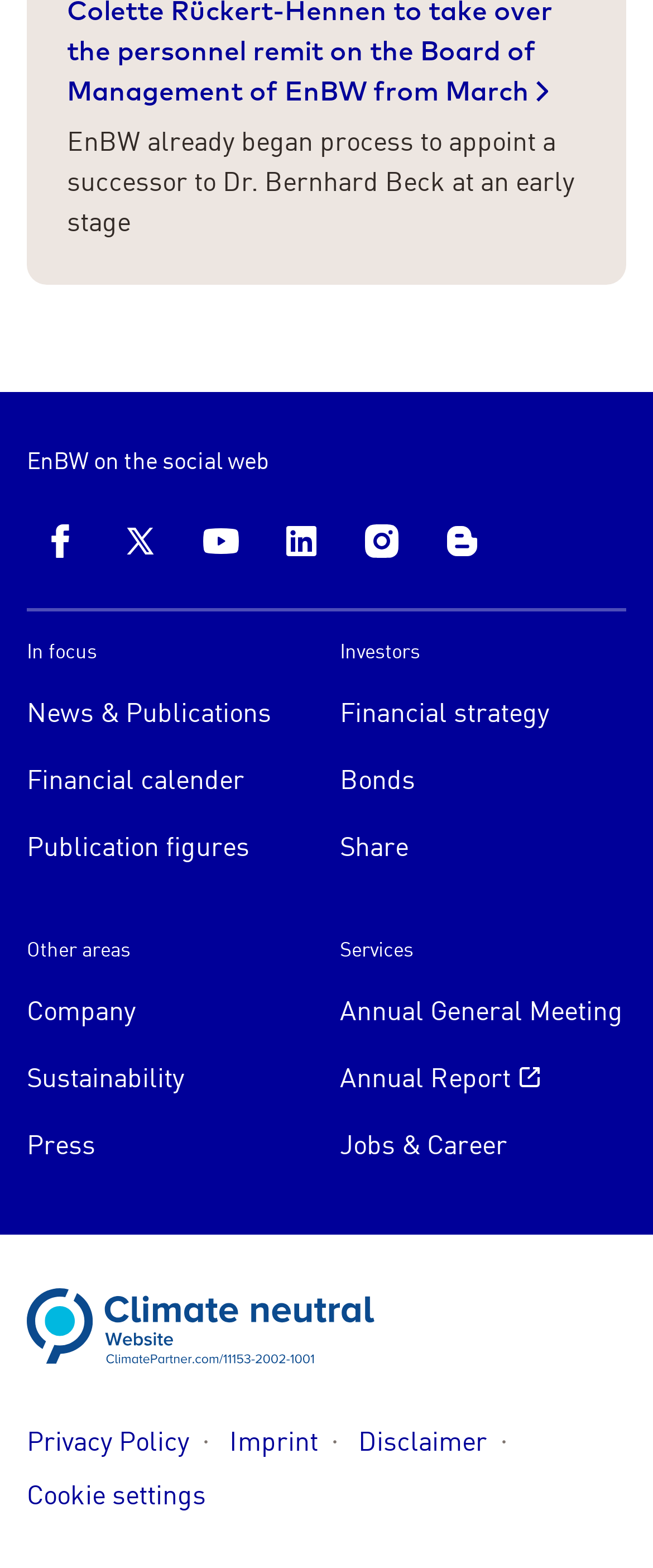Using the provided element description: "News", determine the bounding box coordinates of the corresponding UI element in the screenshot.

None